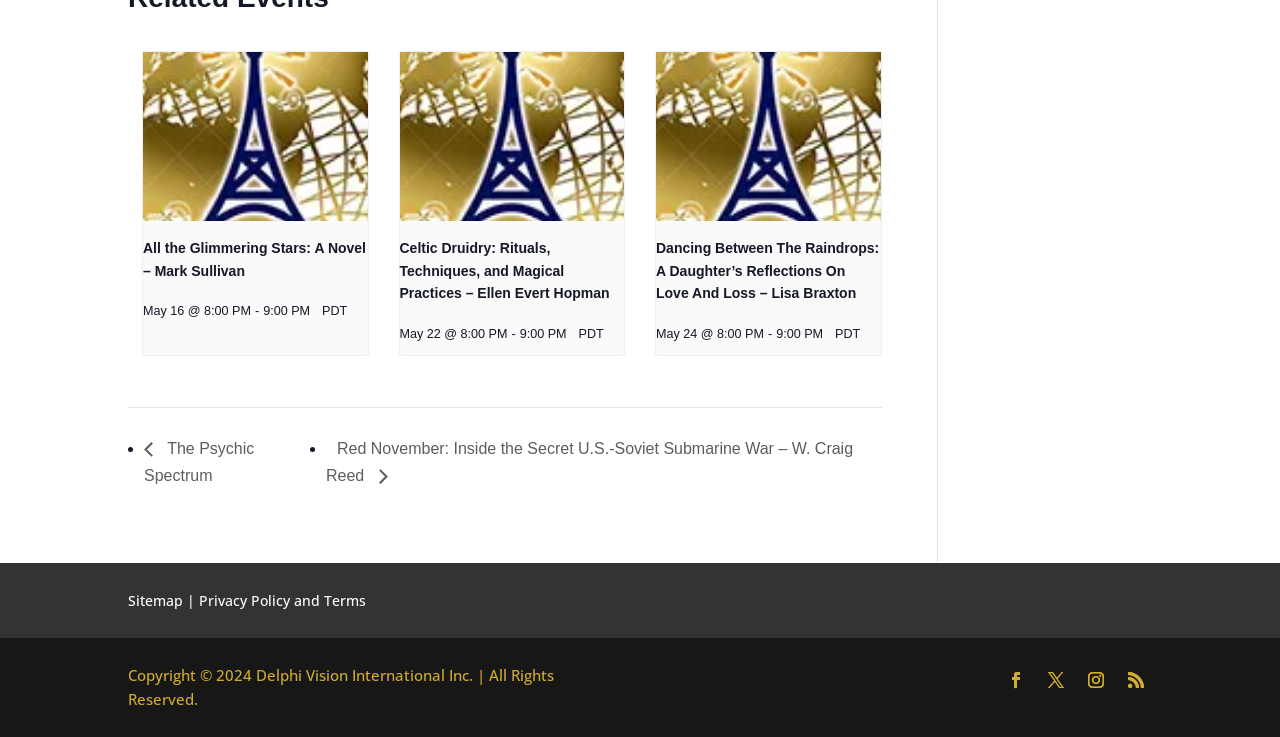Identify the bounding box coordinates for the element you need to click to achieve the following task: "View book details of 'All the Glimmering Stars: A Novel – Mark Sullivan'". Provide the bounding box coordinates as four float numbers between 0 and 1, in the form [left, top, right, bottom].

[0.112, 0.326, 0.286, 0.378]